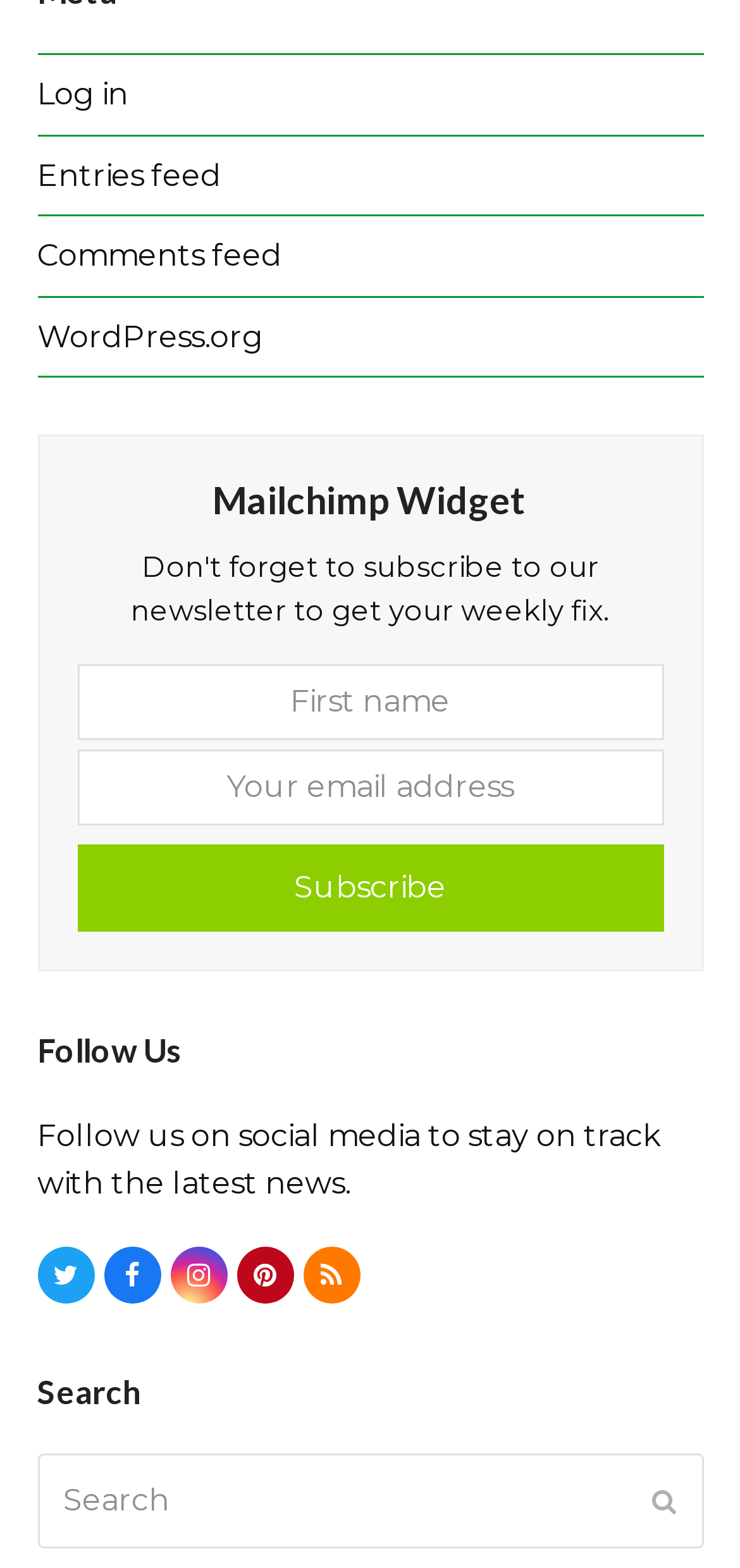What is the required field in the subscription form?
Based on the visual details in the image, please answer the question thoroughly.

The email address field is required in the subscription form, as indicated by the 'required: True' attribute, whereas the first name field is not required, as indicated by the 'required: False' attribute.